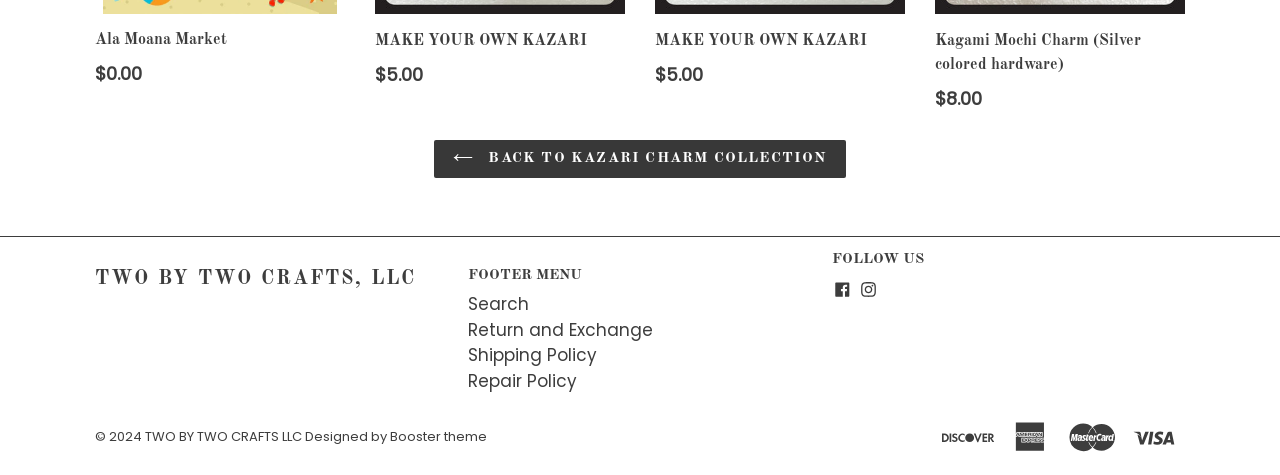What is the name of the company in the footer?
Using the screenshot, give a one-word or short phrase answer.

TWO BY TWO CRAFTS, LLC